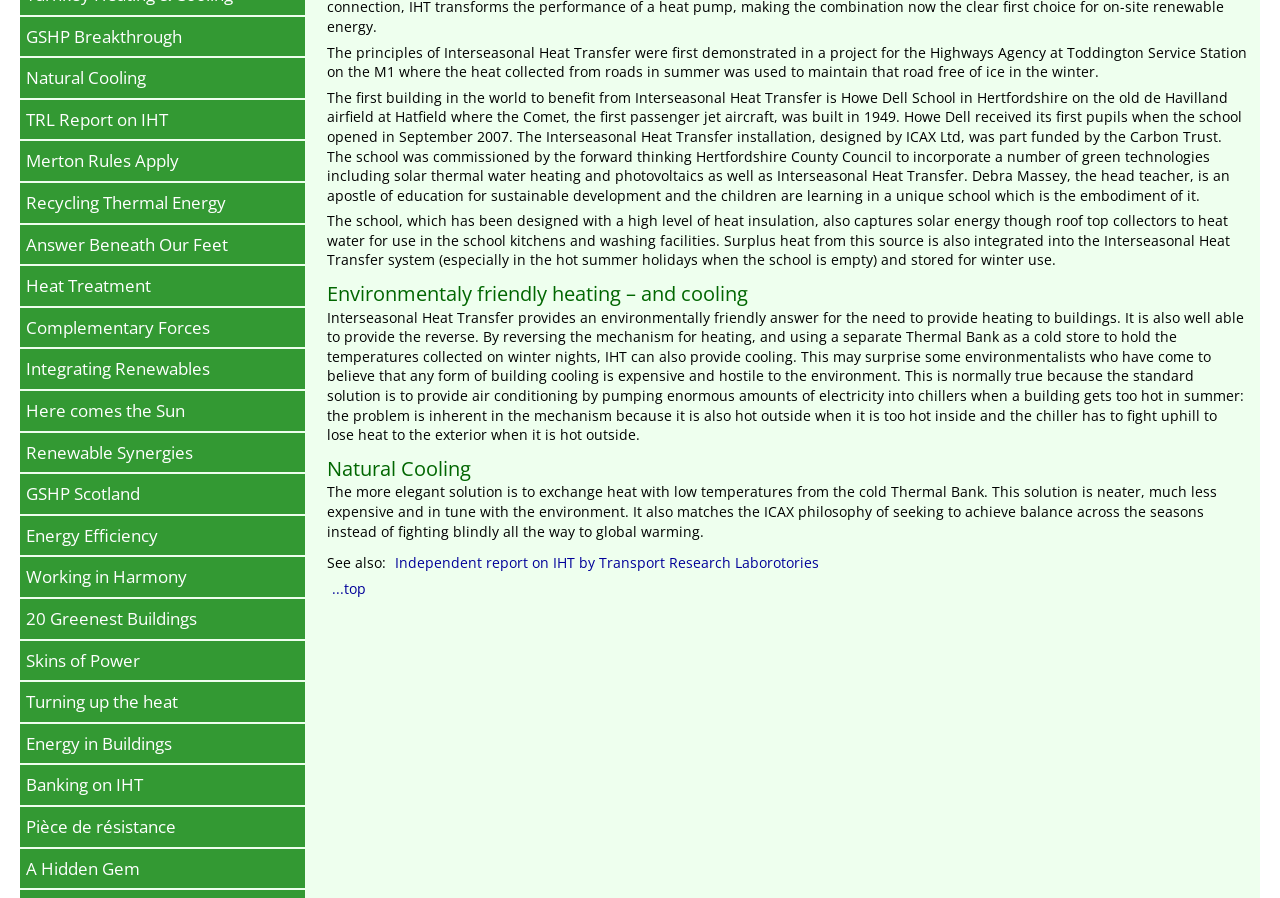What is the purpose of the Thermal Bank?
Based on the image, answer the question in a detailed manner.

The Thermal Bank is mentioned as a cold store that holds temperatures collected on winter nights, which can be used to provide cooling in summer. This is an environmentally friendly solution that is neater and less expensive than traditional air conditioning methods.